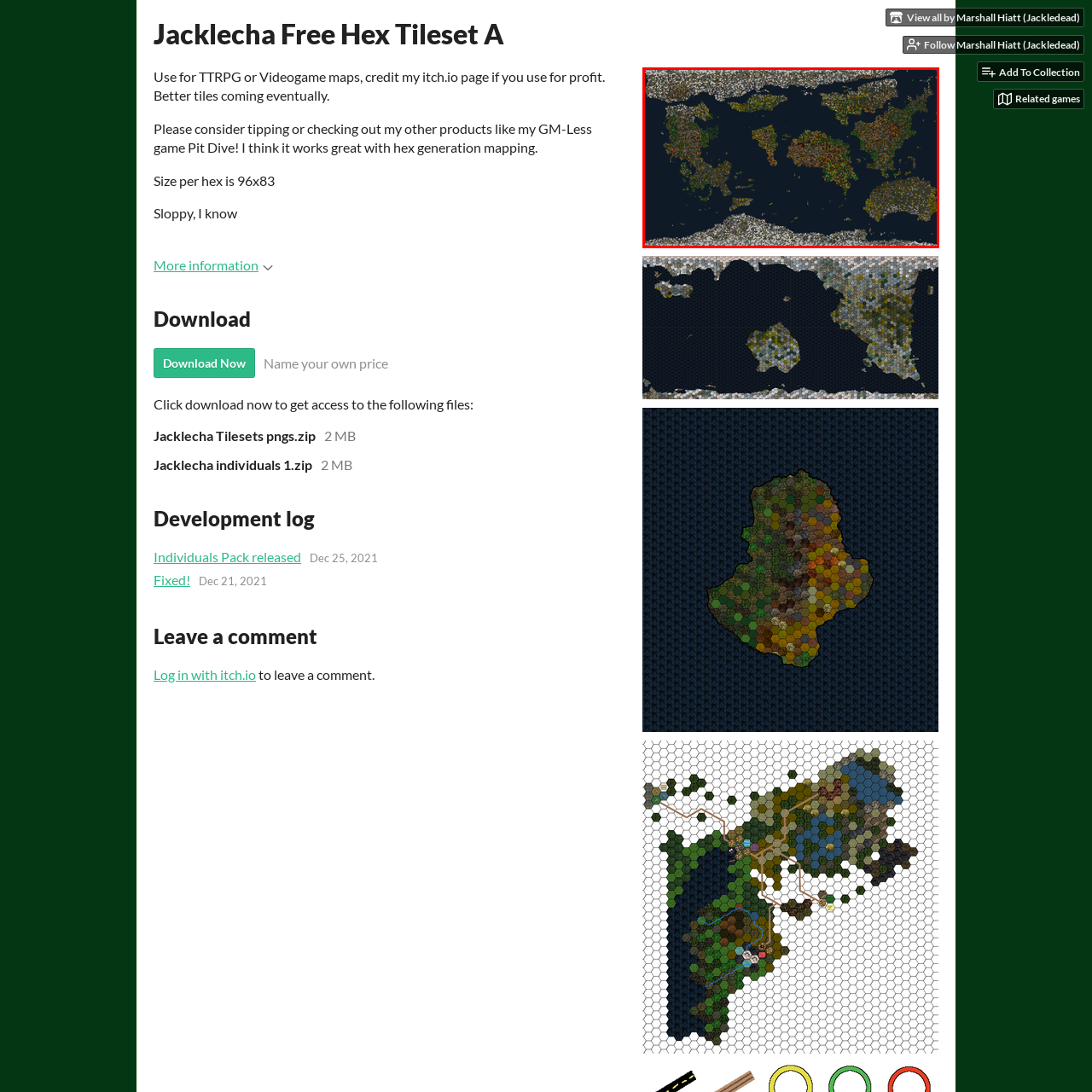Create a detailed description of the image enclosed by the red bounding box.

This image depicts a richly detailed fantasy world map, likely designed for tabletop role-playing games (TTRPGs) or video games. The map features a variety of terrains, including forests, mountains, and rivers, represented in a vibrant palette of greens, browns, and other earthy tones. Scattered across the map are regions that exhibit diverse environments, enhancing the sense of exploration and adventure. Surrounding the landmasses is a deep blue sea, suggesting a vast world ready to be discovered. This artistic representation serves as a valuable resource for game developers and enthusiasts, providing inspiration for game settings and narratives.